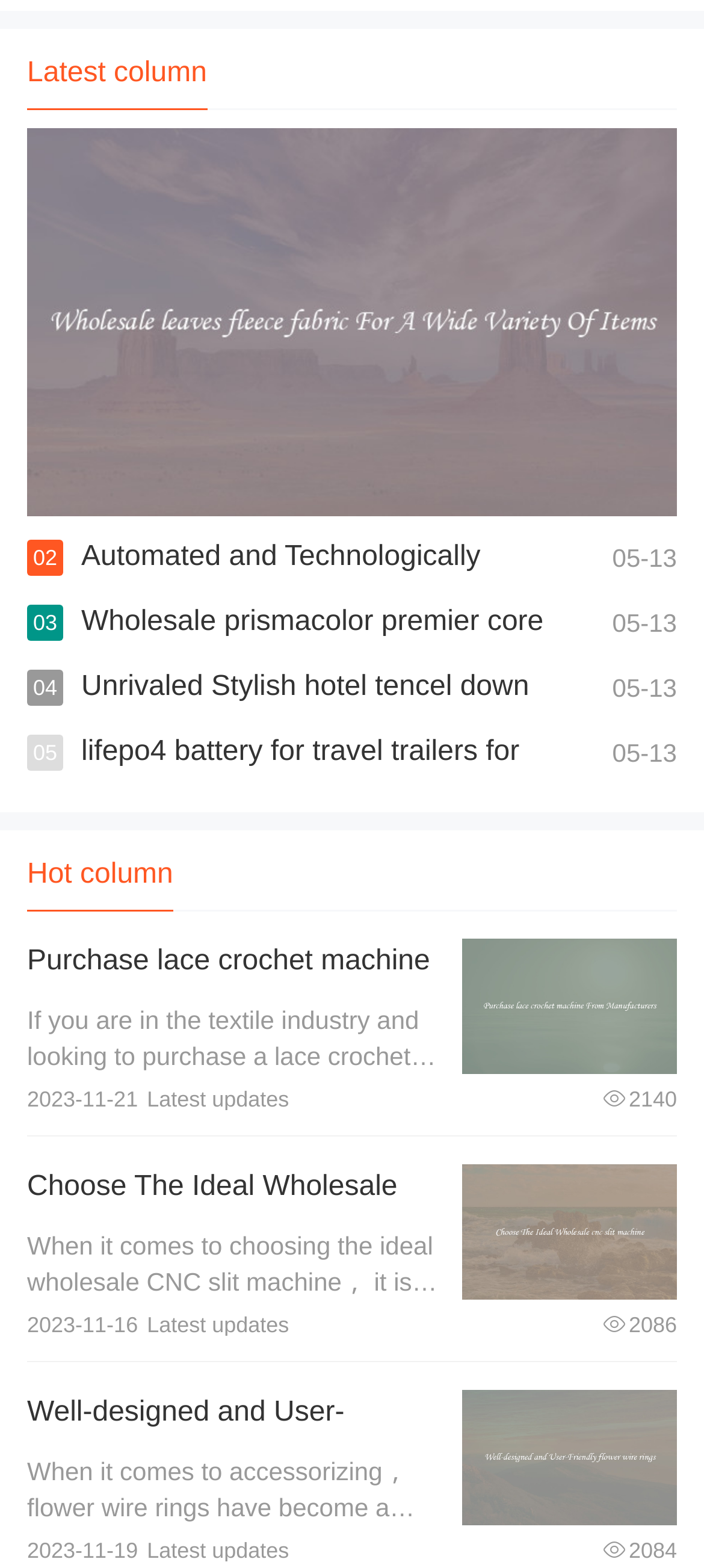Find the bounding box coordinates of the clickable region needed to perform the following instruction: "Choose the ideal wholesale cnc slit machine". The coordinates should be provided as four float numbers between 0 and 1, i.e., [left, top, right, bottom].

[0.038, 0.747, 0.565, 0.795]